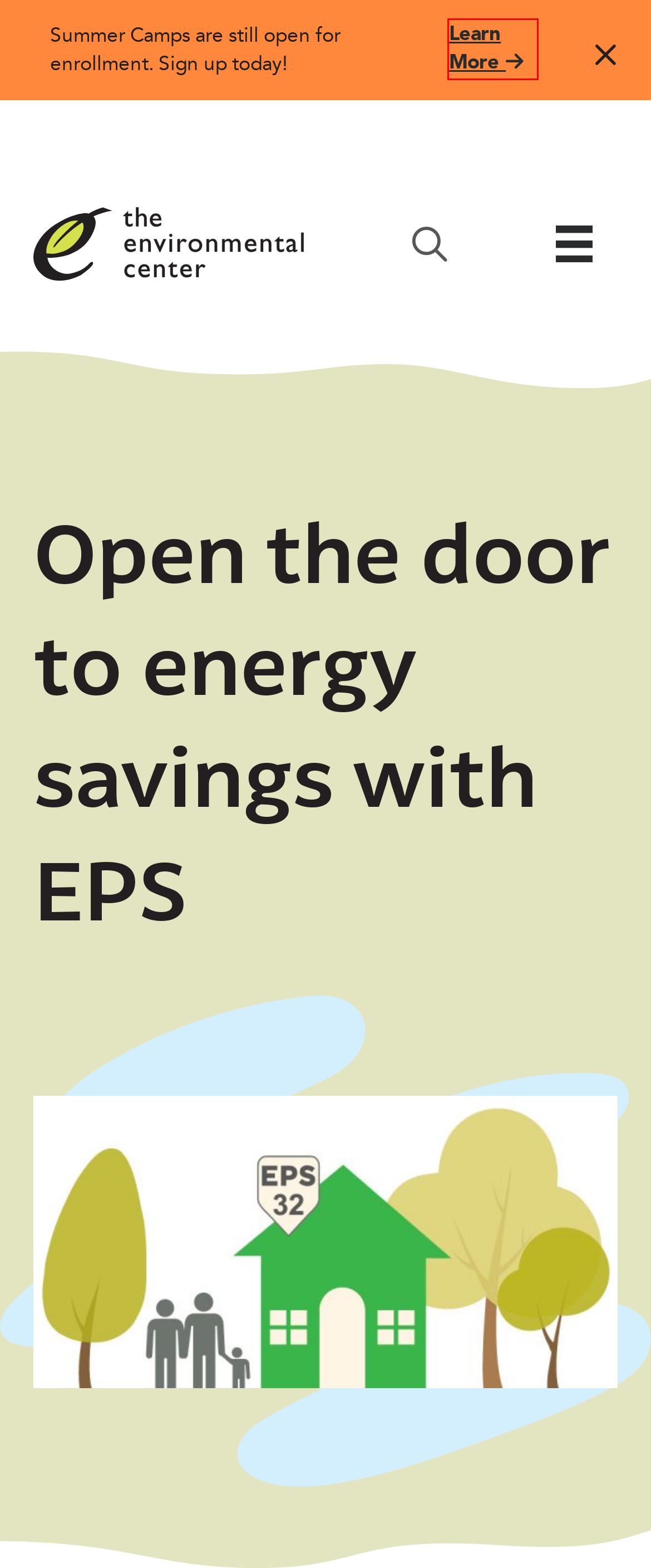Consider the screenshot of a webpage with a red bounding box around an element. Select the webpage description that best corresponds to the new page after clicking the element inside the red bounding box. Here are the candidates:
A. About Us | The Environmental Center
B. Programs | The Environmental Center
C. Privacy Policy | The Environmental Center
D. Home | The Environmental Center
E. Living the Green Email Sign Up
F. Summer Camps | The Environmental Center
G. New Construction Archives | The Environmental Center
H. Energy Archives | The Environmental Center

F